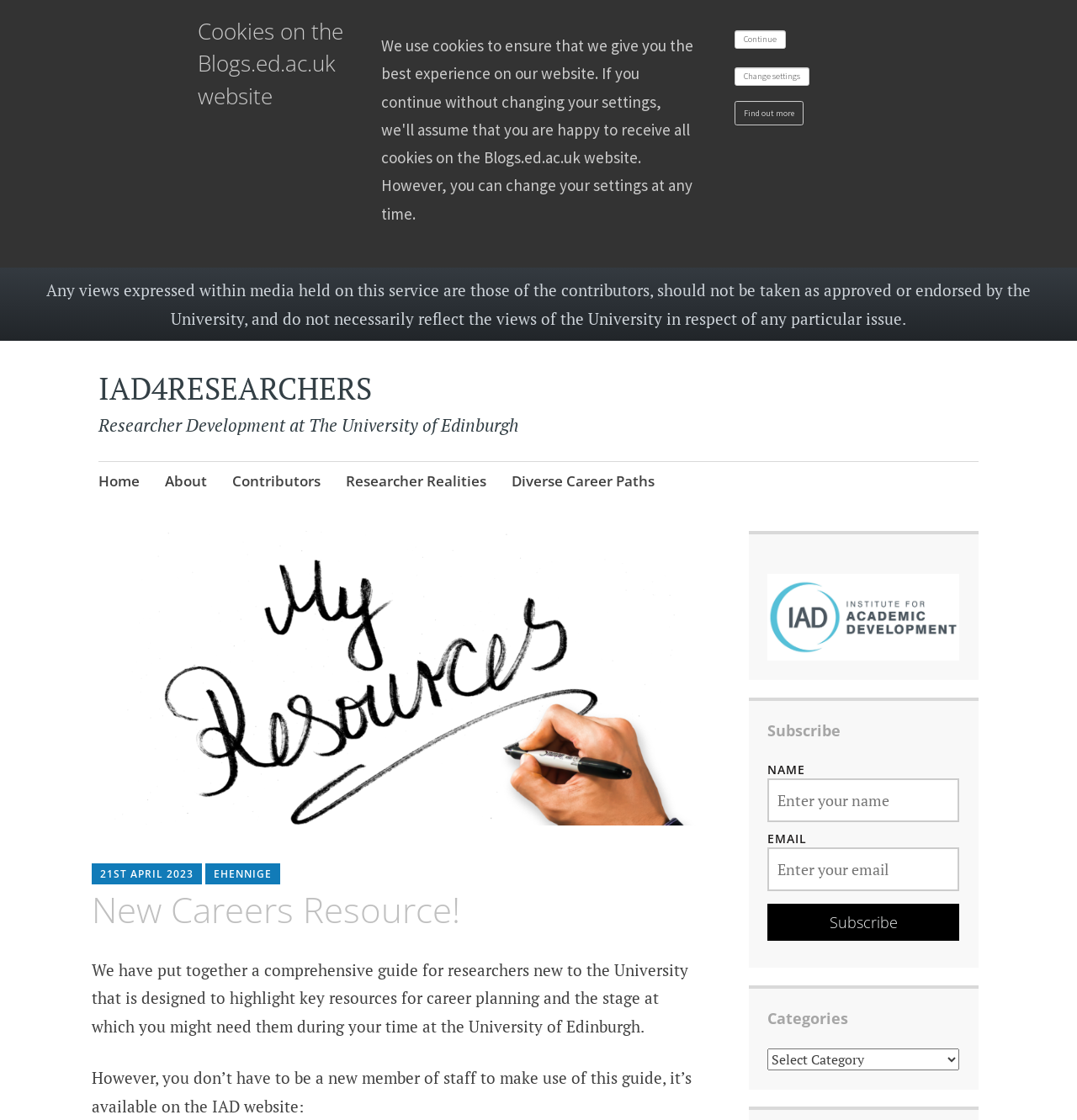Could you specify the bounding box coordinates for the clickable section to complete the following instruction: "Click on the '7 COSE CHE FAREI SE RICOMINCIASSI MOBILE CASINO ITALIA' link"?

None